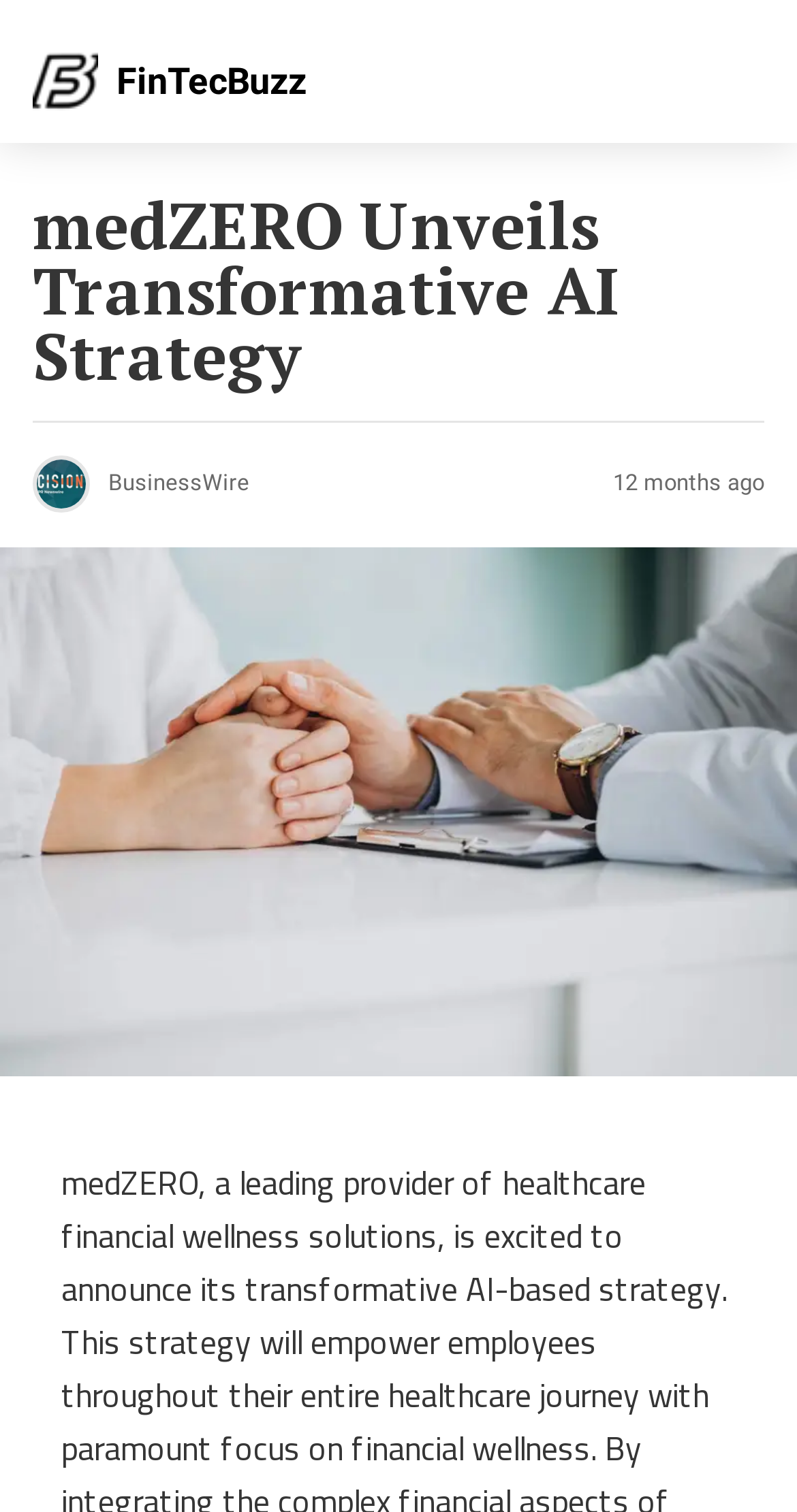From the details in the image, provide a thorough response to the question: What is the source of the article?

I found the answer by looking at the image element with the description 'BusinessWire' which is located below the main heading, indicating that it is the source of the article.